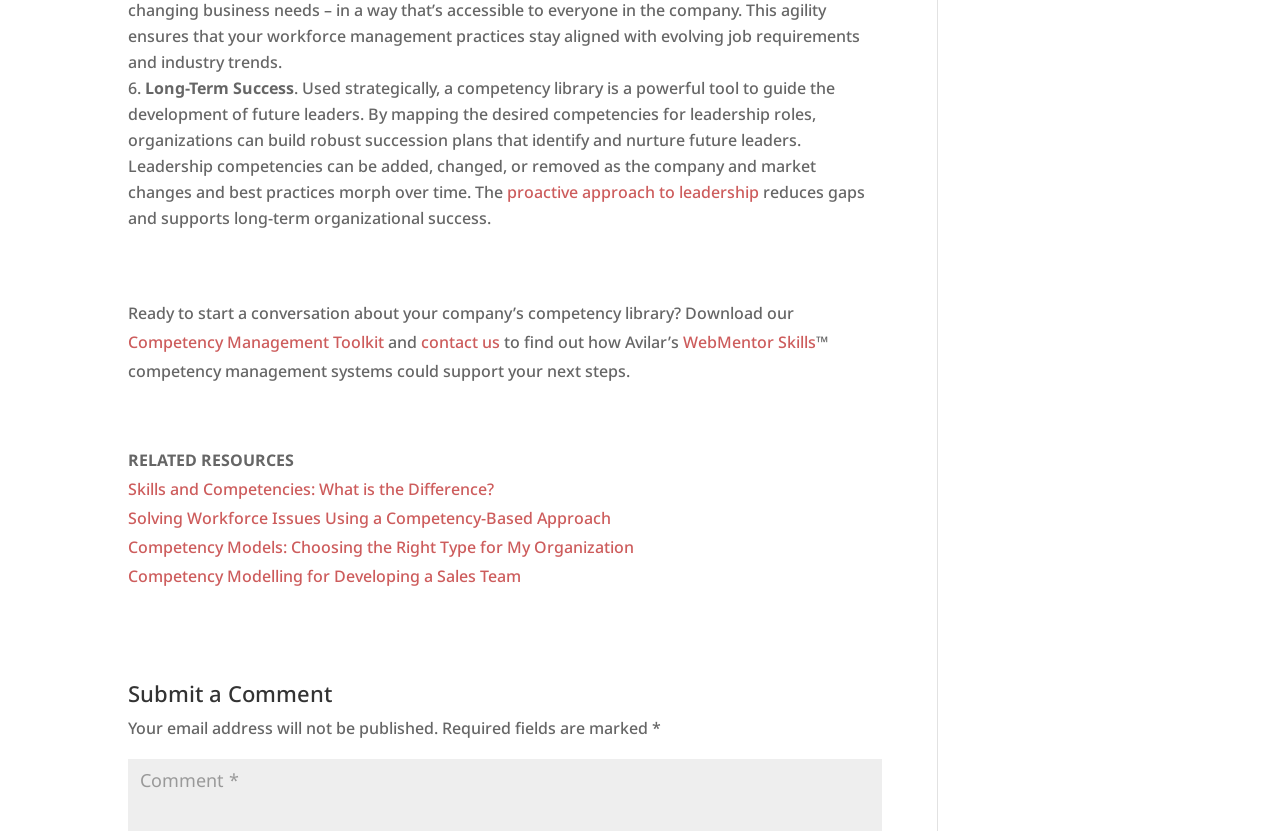What is the main topic of this webpage?
Can you provide an in-depth and detailed response to the question?

The main topic of this webpage is about the importance and benefits of having a competency library in guiding the development of future leaders and achieving long-term organizational success.